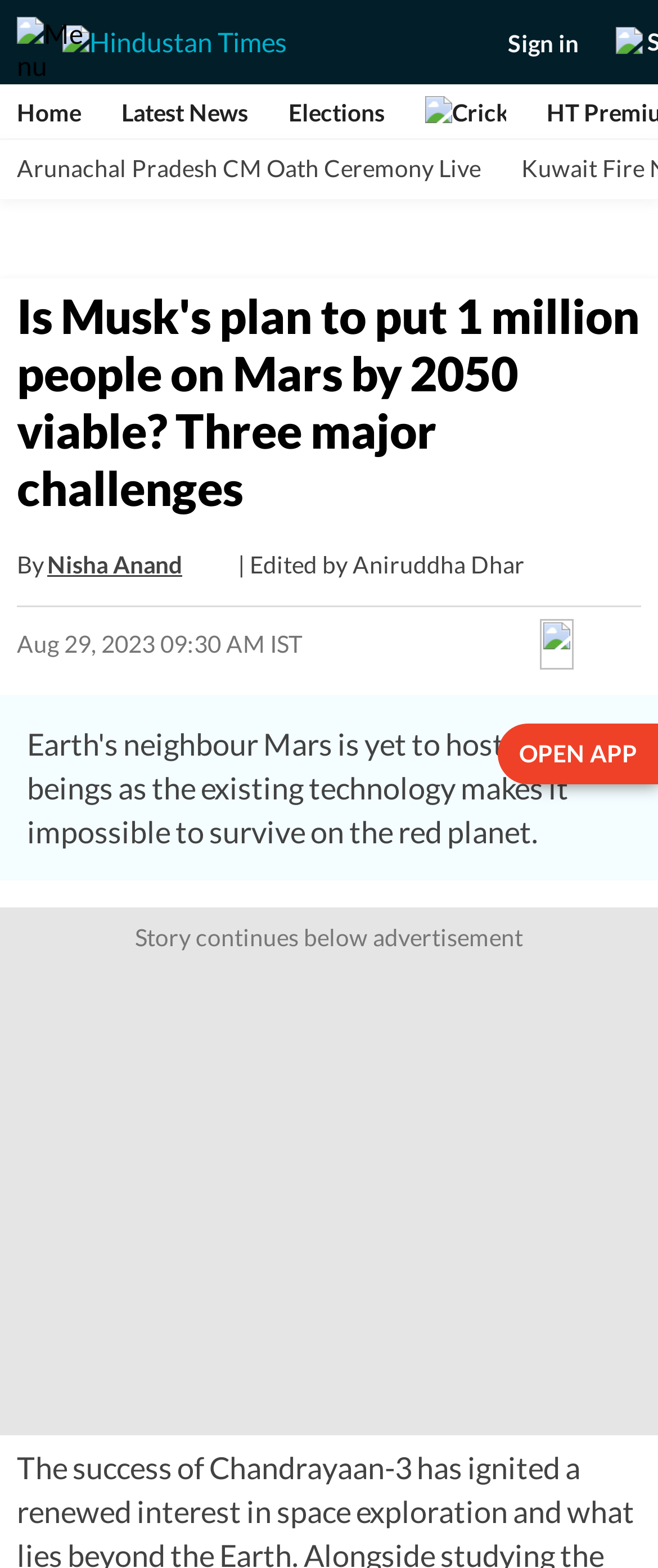What is the topic of the article?
Please ensure your answer is as detailed and informative as possible.

I inferred the topic by reading the headings on the webpage, specifically the one that says 'Is Musk's plan to put 1 million people on Mars by 2050 viable? Three major challenges' and another one that says 'Earth's neighbour Mars is yet to host human beings as the existing technology makes it impossible to survive on the red planet.'